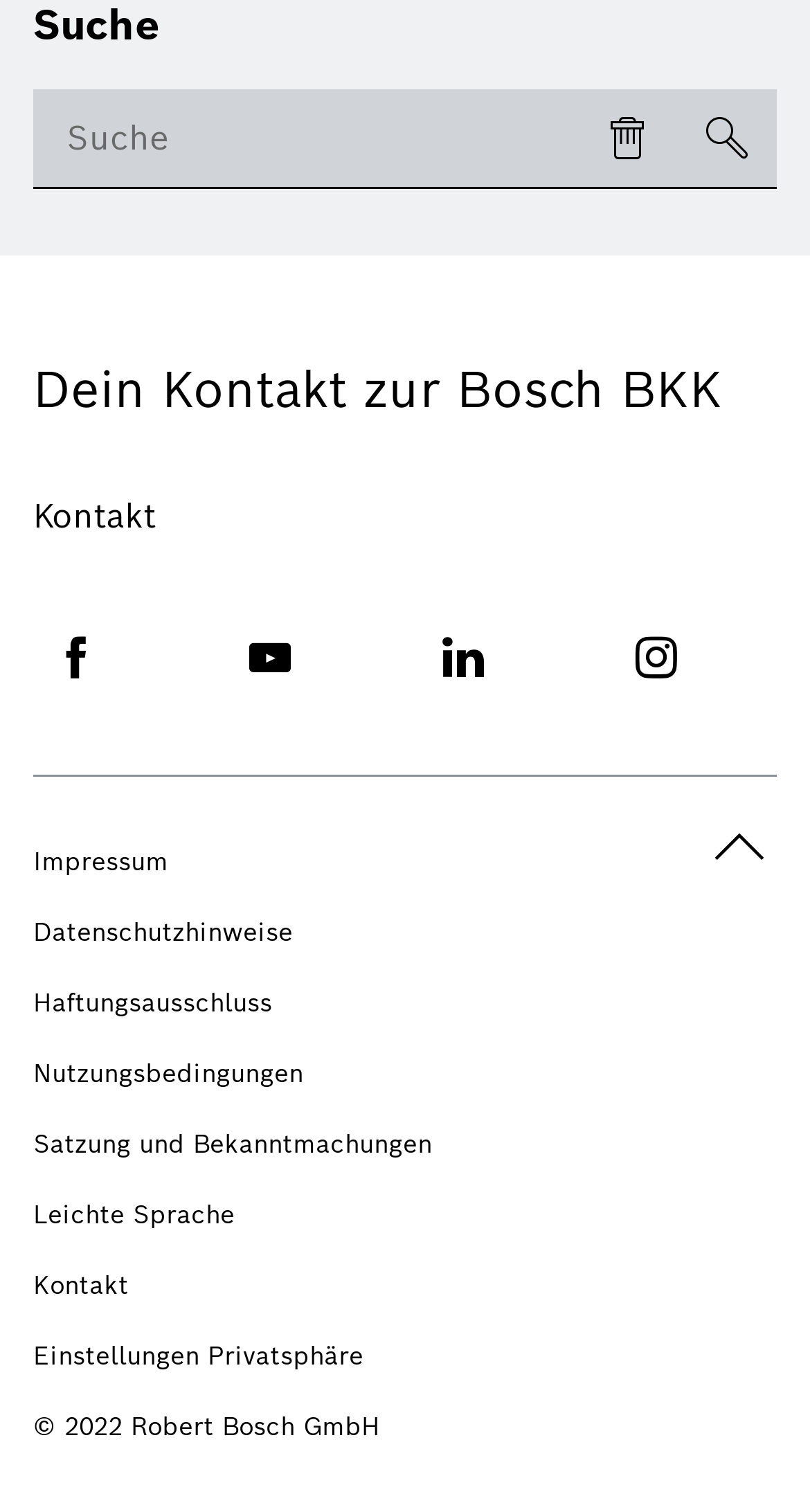Answer the following inquiry with a single word or phrase:
What is the purpose of the button with the text 'Suche'?

Search